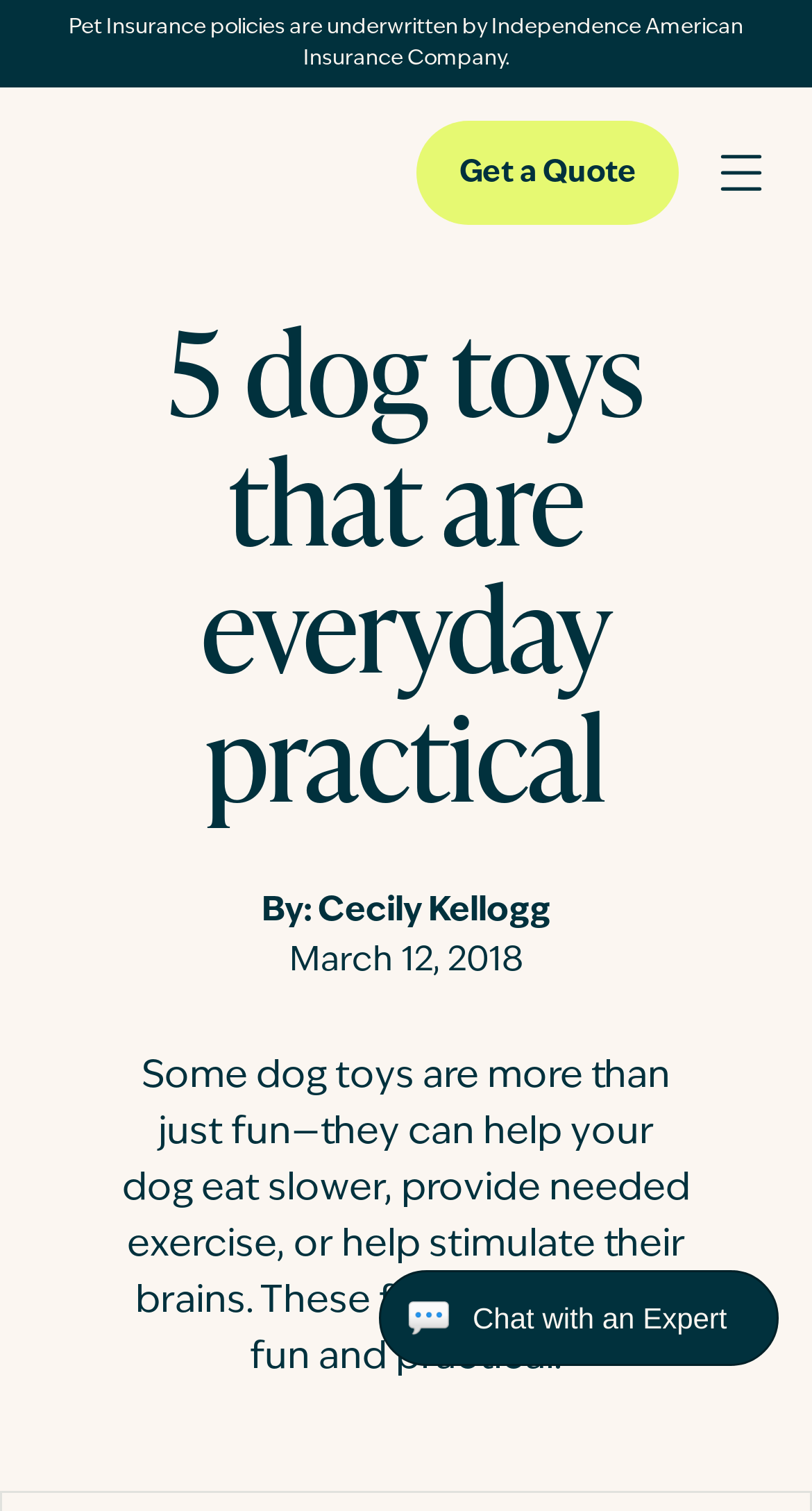When was the article about dog toys published?
Using the visual information, answer the question in a single word or phrase.

March 12, 2018